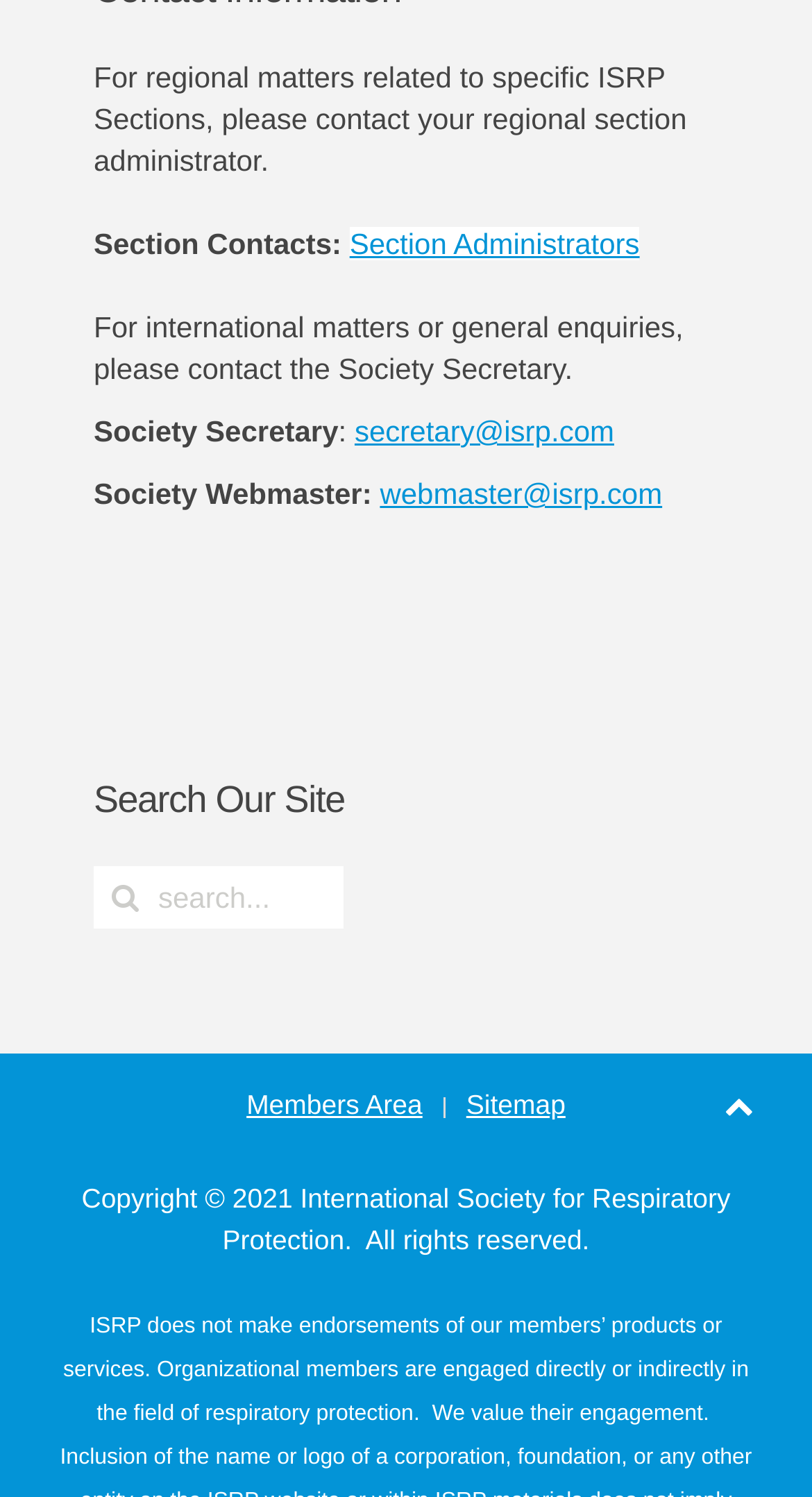What is the purpose of the textbox on the webpage?
Please provide a single word or phrase as your answer based on the screenshot.

Search Our Site